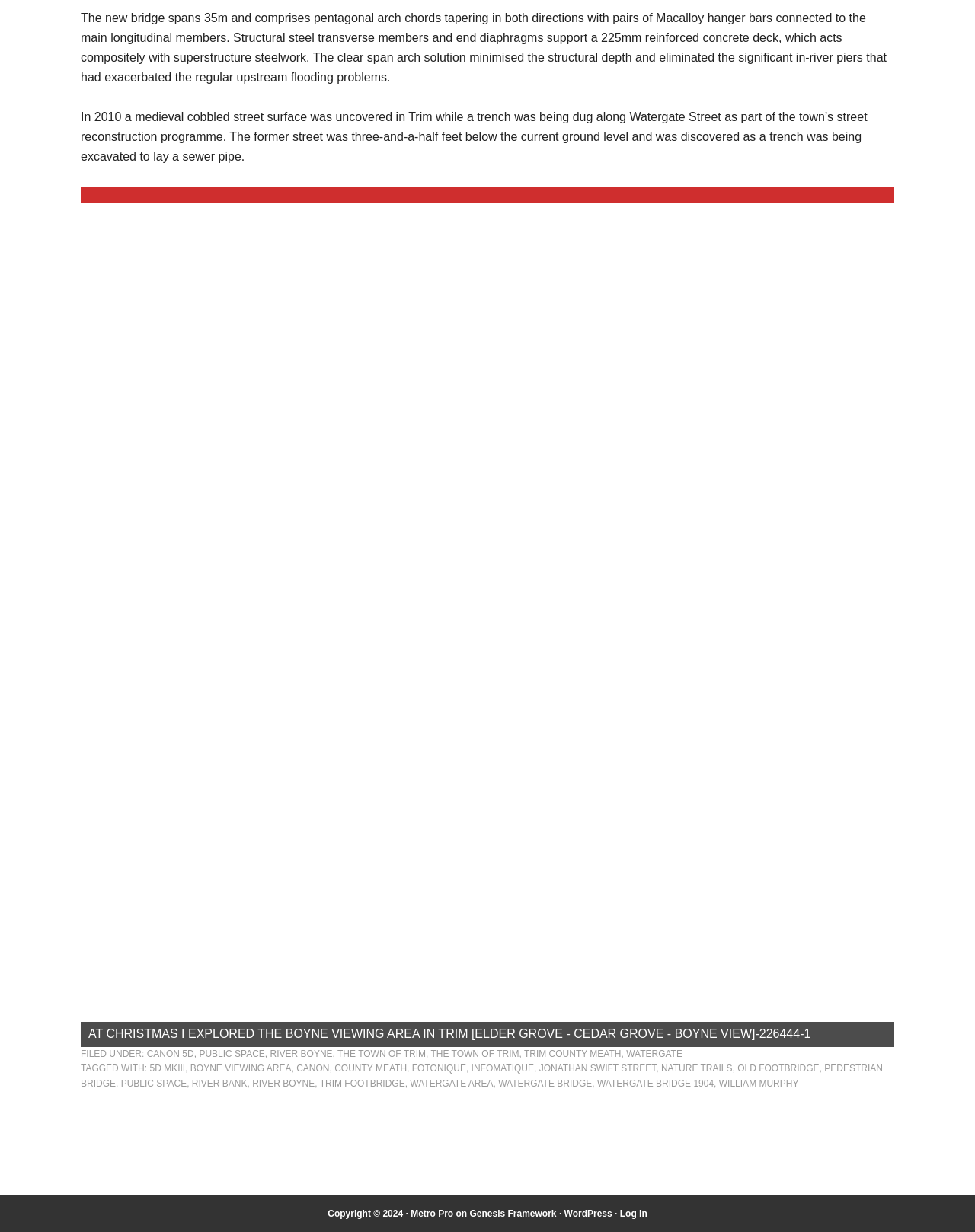Please find the bounding box coordinates of the element that you should click to achieve the following instruction: "Log in". The coordinates should be presented as four float numbers between 0 and 1: [left, top, right, bottom].

[0.636, 0.981, 0.664, 0.99]